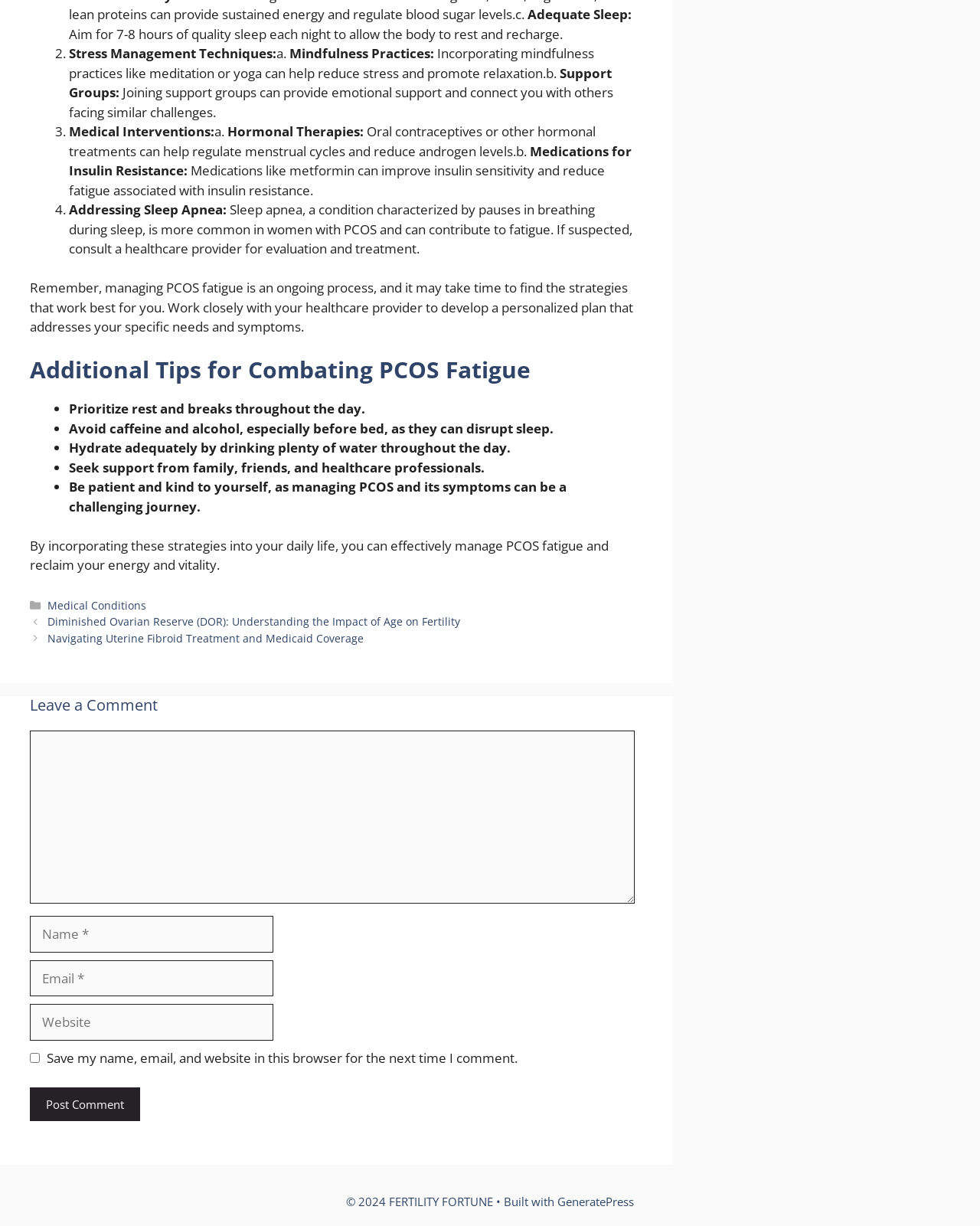Locate the bounding box coordinates of the clickable region necessary to complete the following instruction: "Click the 'Post Comment' button". Provide the coordinates in the format of four float numbers between 0 and 1, i.e., [left, top, right, bottom].

[0.03, 0.887, 0.143, 0.915]